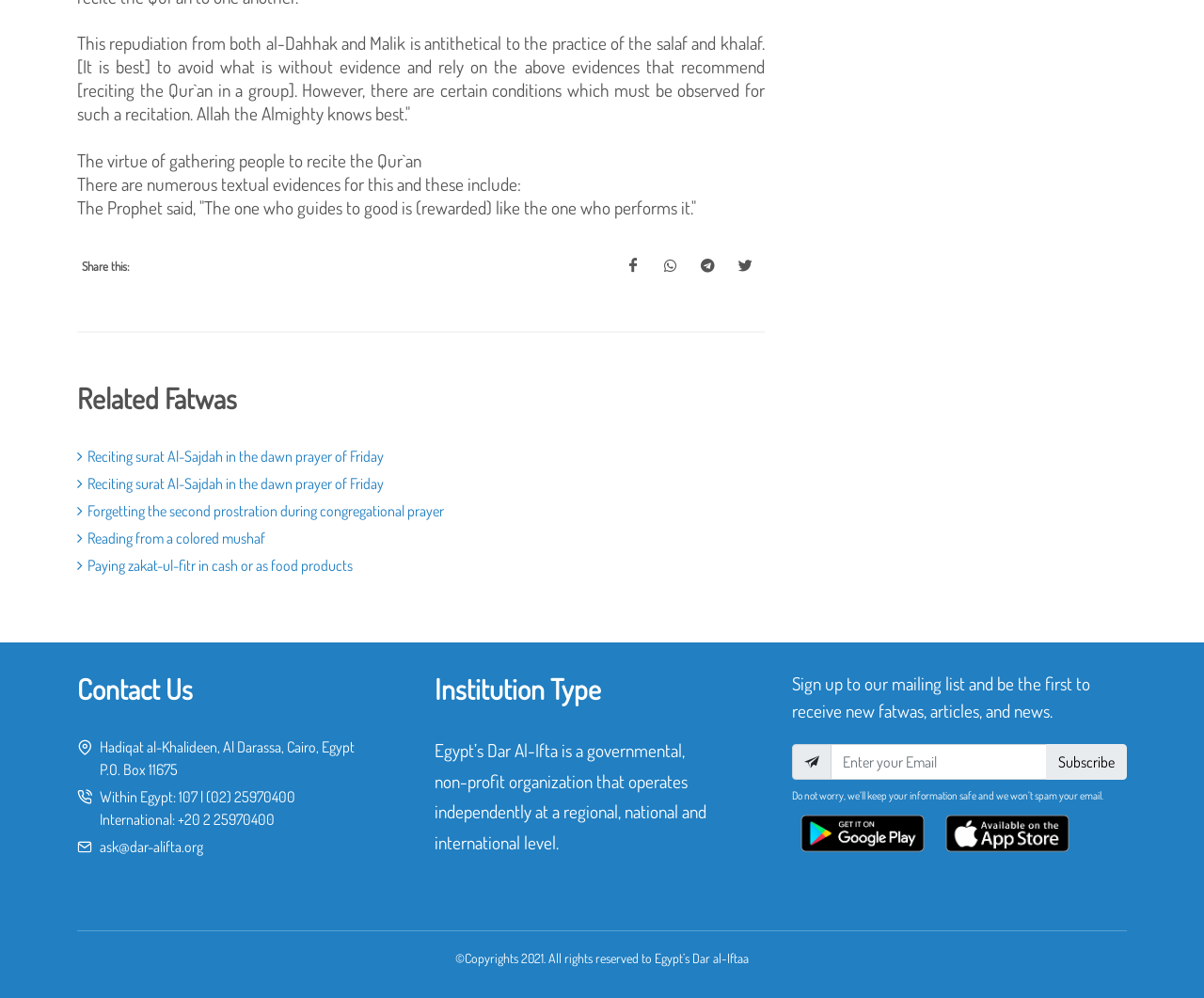Based on the provided description, "+20 2 25970400", find the bounding box of the corresponding UI element in the screenshot.

[0.148, 0.812, 0.228, 0.83]